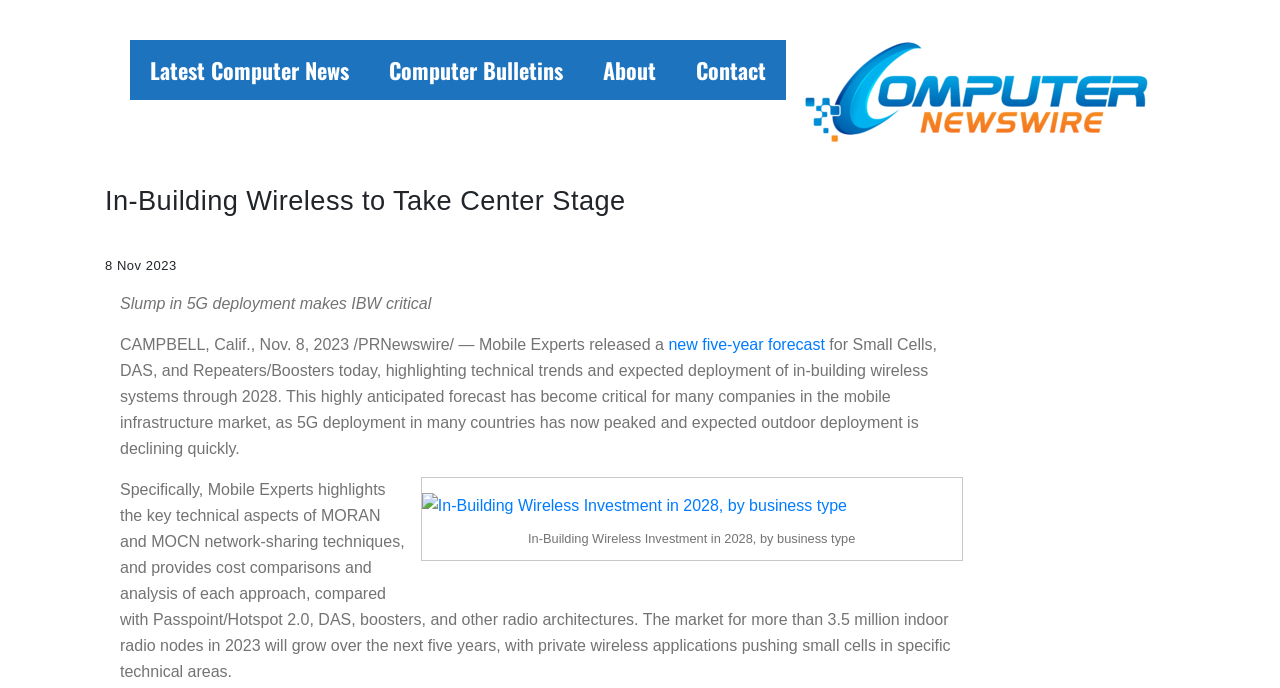Please identify the bounding box coordinates of the clickable region that I should interact with to perform the following instruction: "View the 'Latest Computer News'". The coordinates should be expressed as four float numbers between 0 and 1, i.e., [left, top, right, bottom].

[0.102, 0.058, 0.288, 0.145]